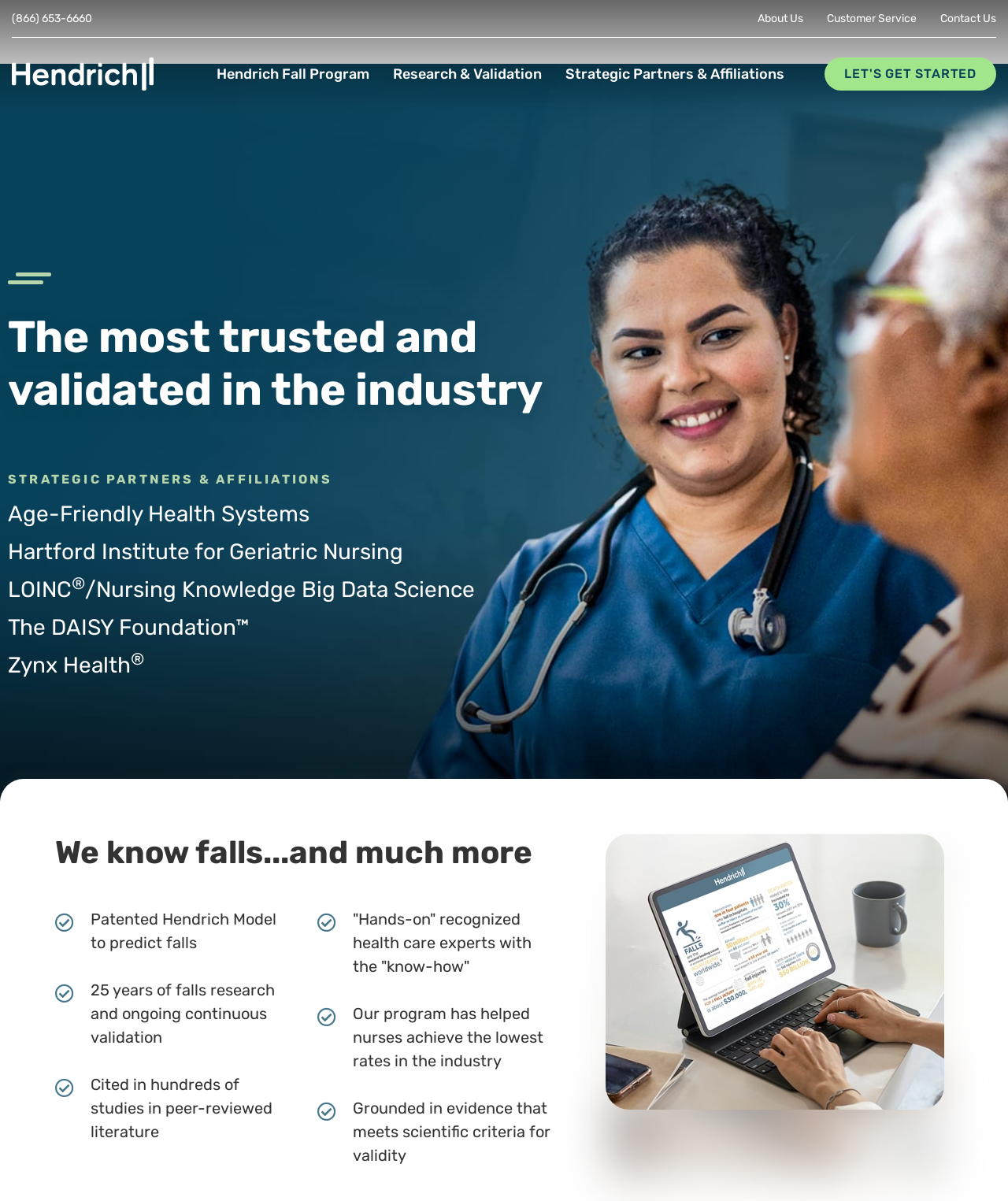What is the purpose of the Hendrich Model?
Craft a detailed and extensive response to the question.

I found the purpose of the Hendrich Model by reading the webpage content, where I saw a StaticText element with the text 'Patented Hendrich Model to predict falls'. This element is located below the heading 'We know falls...and much more'.